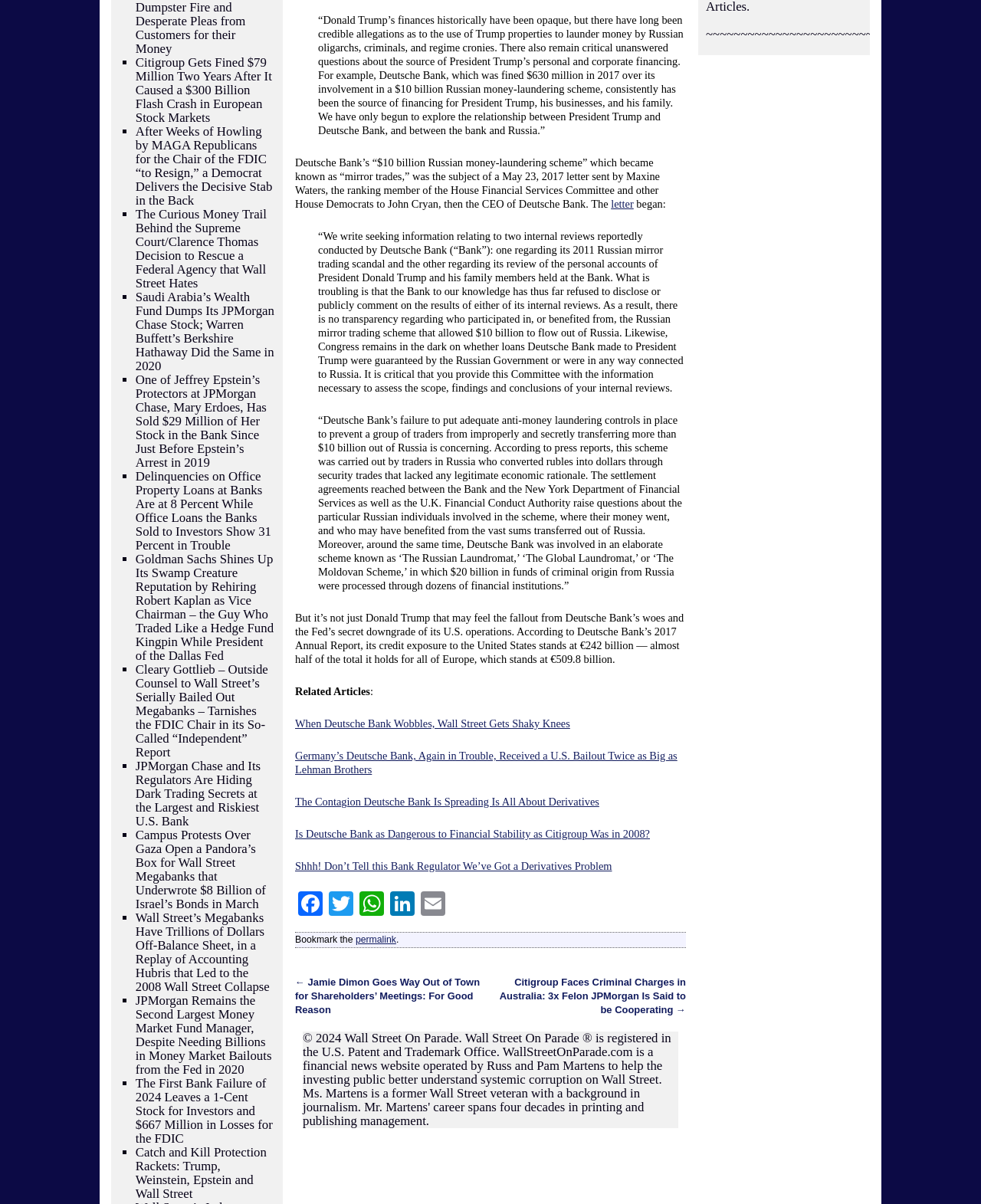Please identify the bounding box coordinates for the region that you need to click to follow this instruction: "Bookmark the permalink".

[0.362, 0.776, 0.404, 0.785]